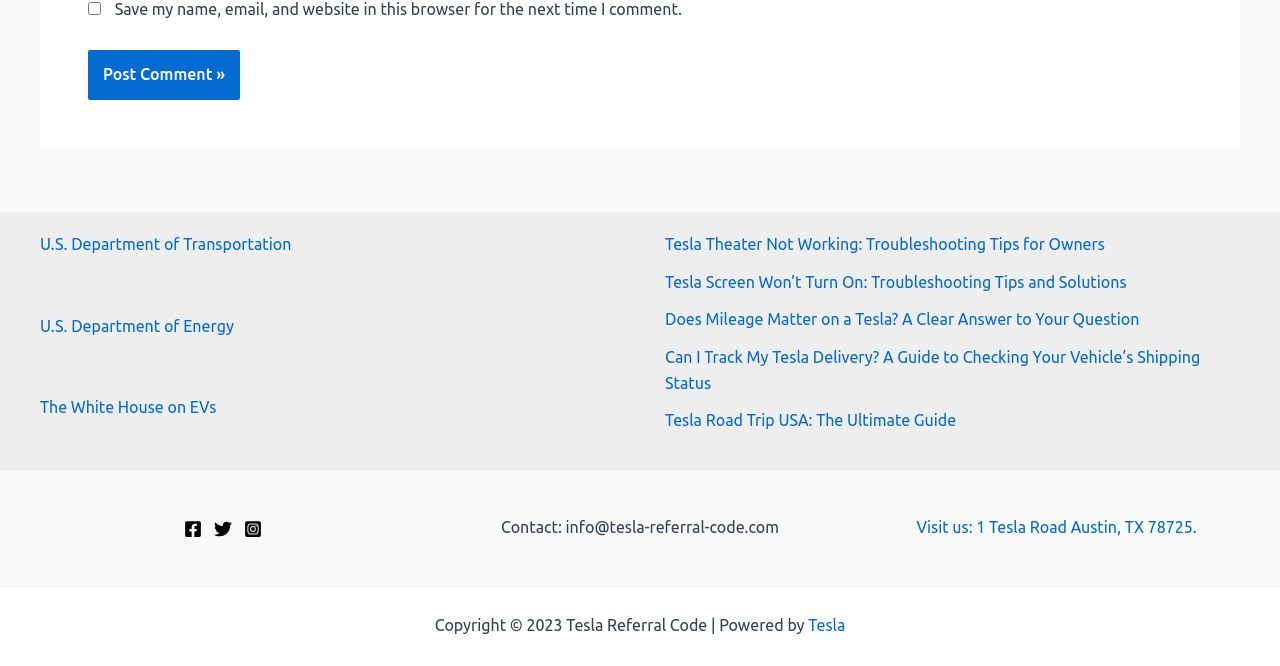Identify the bounding box coordinates for the region to click in order to carry out this instruction: "Read the article about Tesla Theater Not Working". Provide the coordinates using four float numbers between 0 and 1, formatted as [left, top, right, bottom].

[0.52, 0.353, 0.863, 0.38]